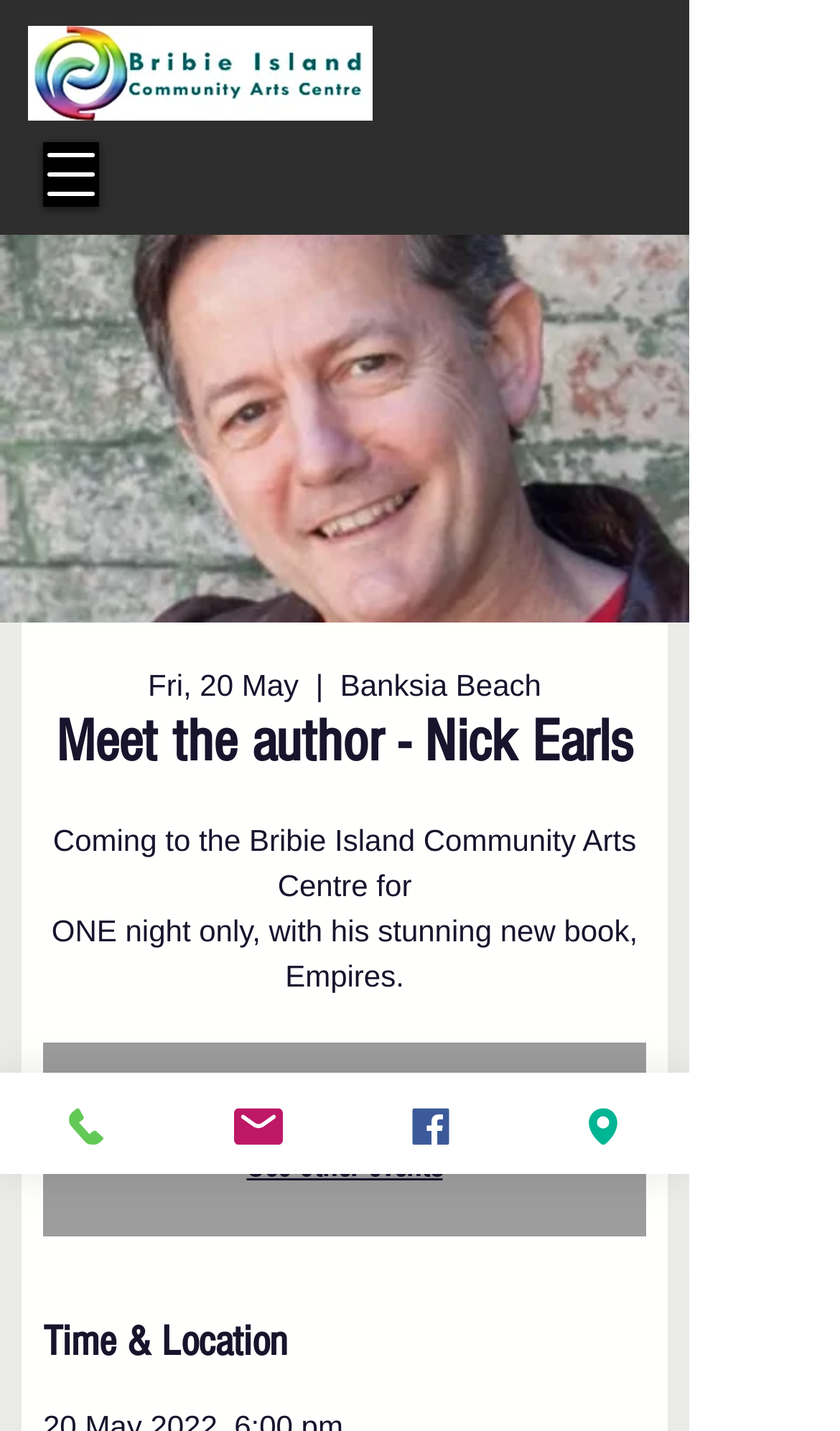Write an elaborate caption that captures the essence of the webpage.

The webpage is about an event, "Meet the author - Nick Earls", at the Bribie Island Community Arts Centre. At the top left corner, there is a button to open the navigation menu. Next to it, there is a logo of BICAC, which is a colourful swirl image. 

Below the logo, there is a large image with the title "Meet the author - Nick Earls" and a description of the event, which is "Coming to the Bribie Island Community Arts Centre for ONE night only, with his stunning new book, Empires." The event details are provided, including the date "Fri, 20 May" and the location "Banksia Beach". 

Further down, there is a notice that "Registration is closed" and a link to "See other events". The time and location of the event are also provided in a separate section. 

At the bottom of the page, there are links to contact information, including "Phone", "Email", "Facebook", and "Address", each accompanied by a small icon.